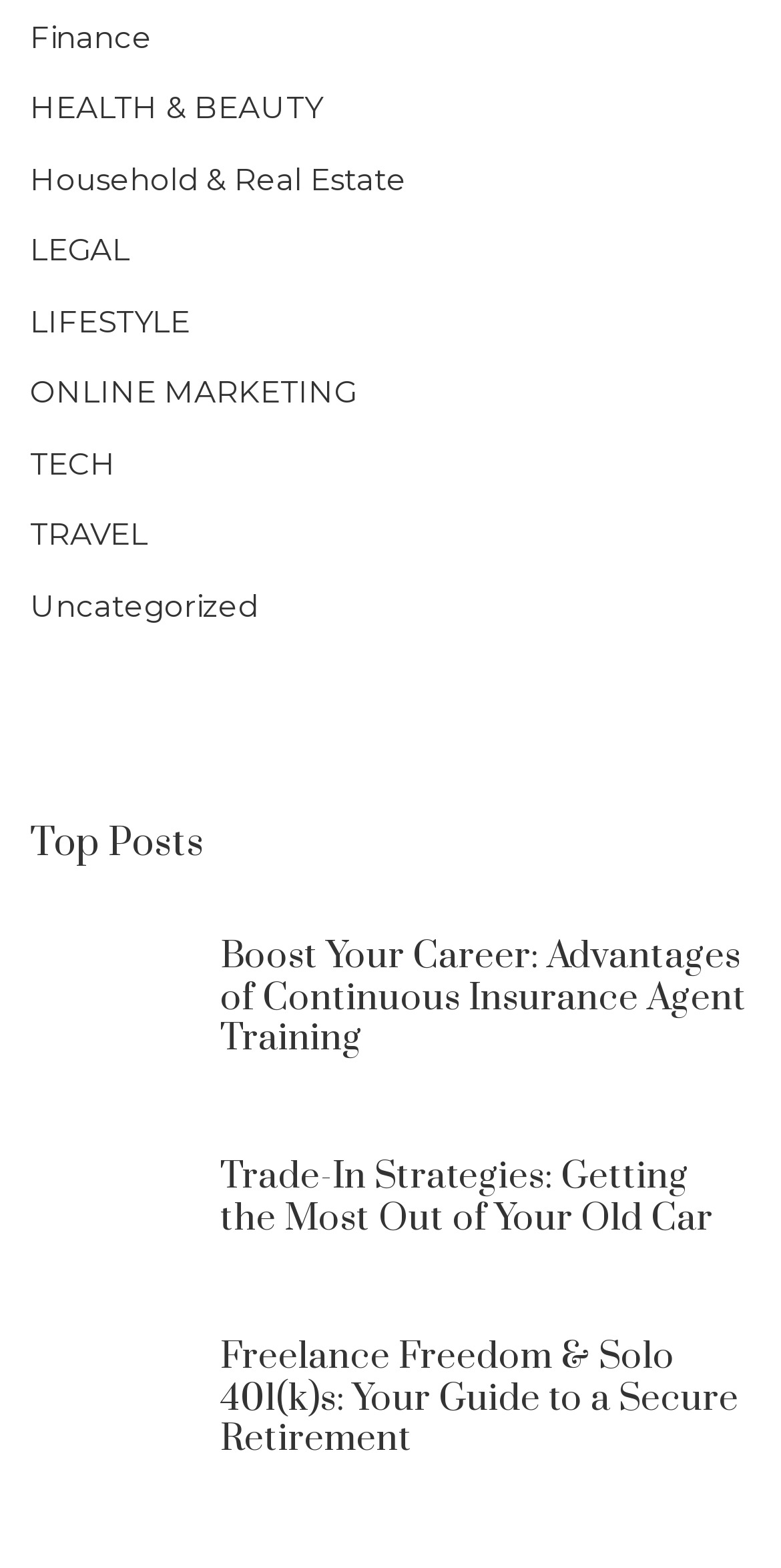Indicate the bounding box coordinates of the clickable region to achieve the following instruction: "Read Top Posts."

[0.038, 0.524, 0.962, 0.554]